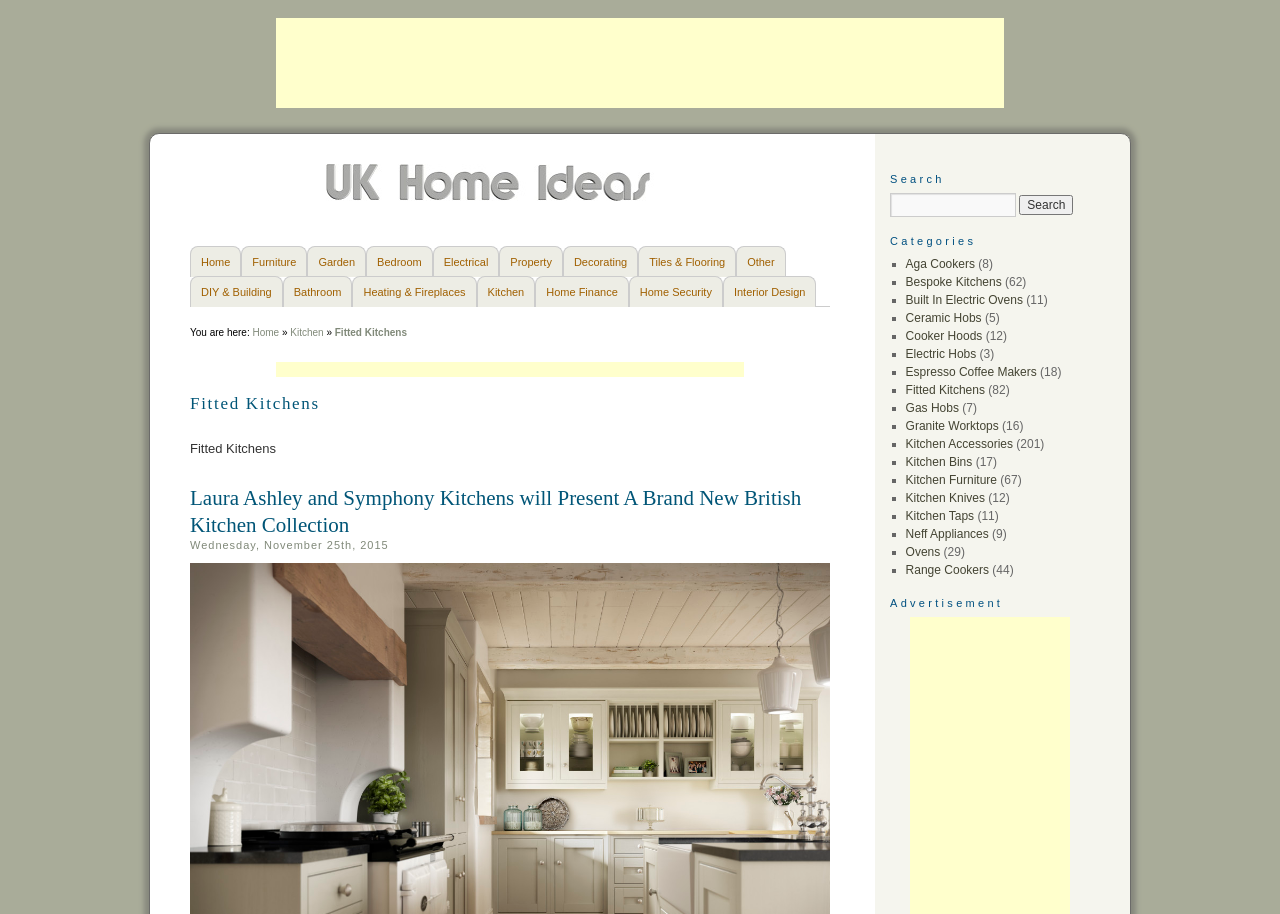Look at the image and answer the question in detail:
What is the date of the first article on the webpage?

The first article on the webpage has a static text element with the date 'Wednesday, November 25th, 2015', which is the date of the article.